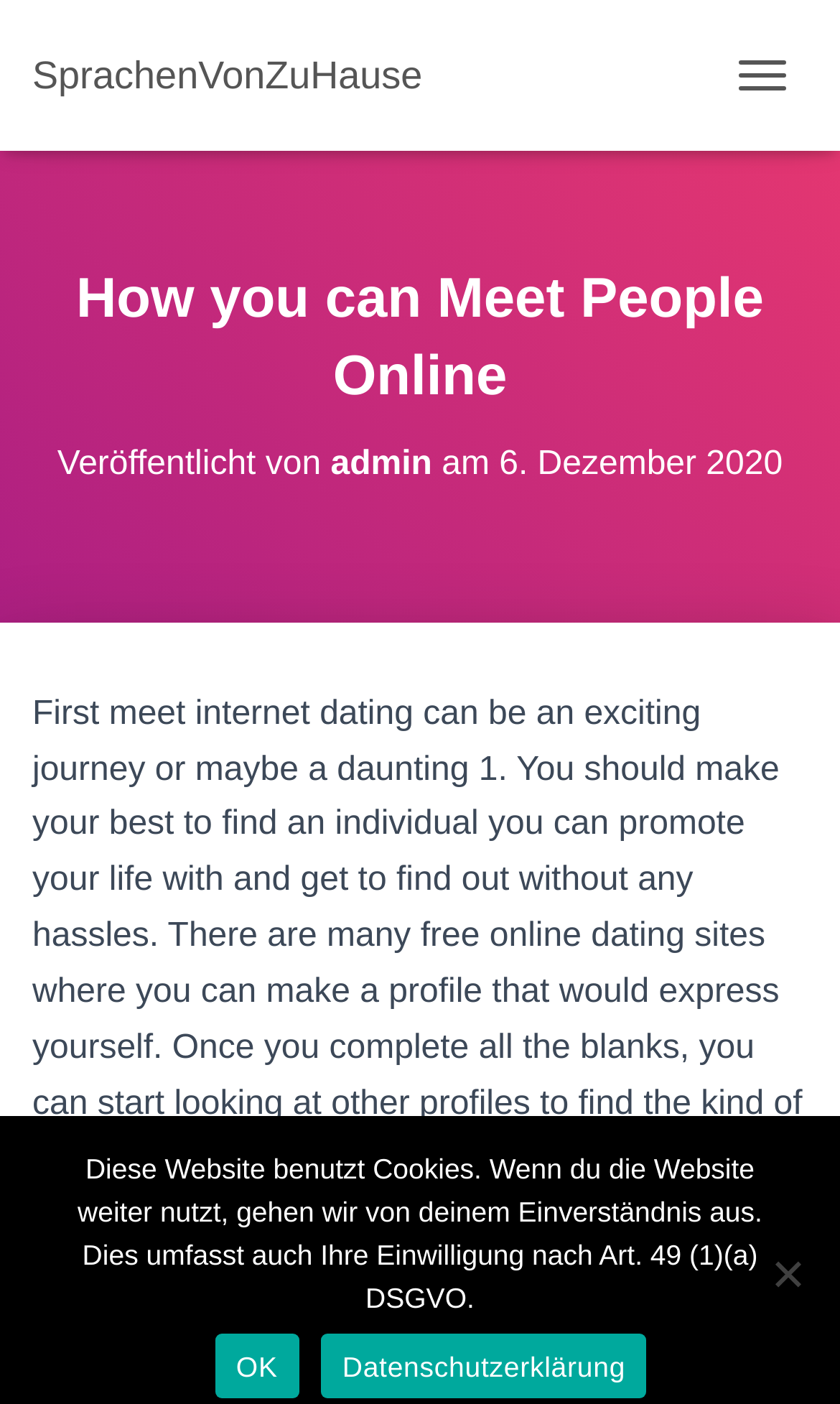Based on the image, please respond to the question with as much detail as possible:
What is the recommended approach to online dating?

According to the text, the recommended approach to online dating is to make your best effort to find a partner that you can share your life with, and to get to know them without any hassles.